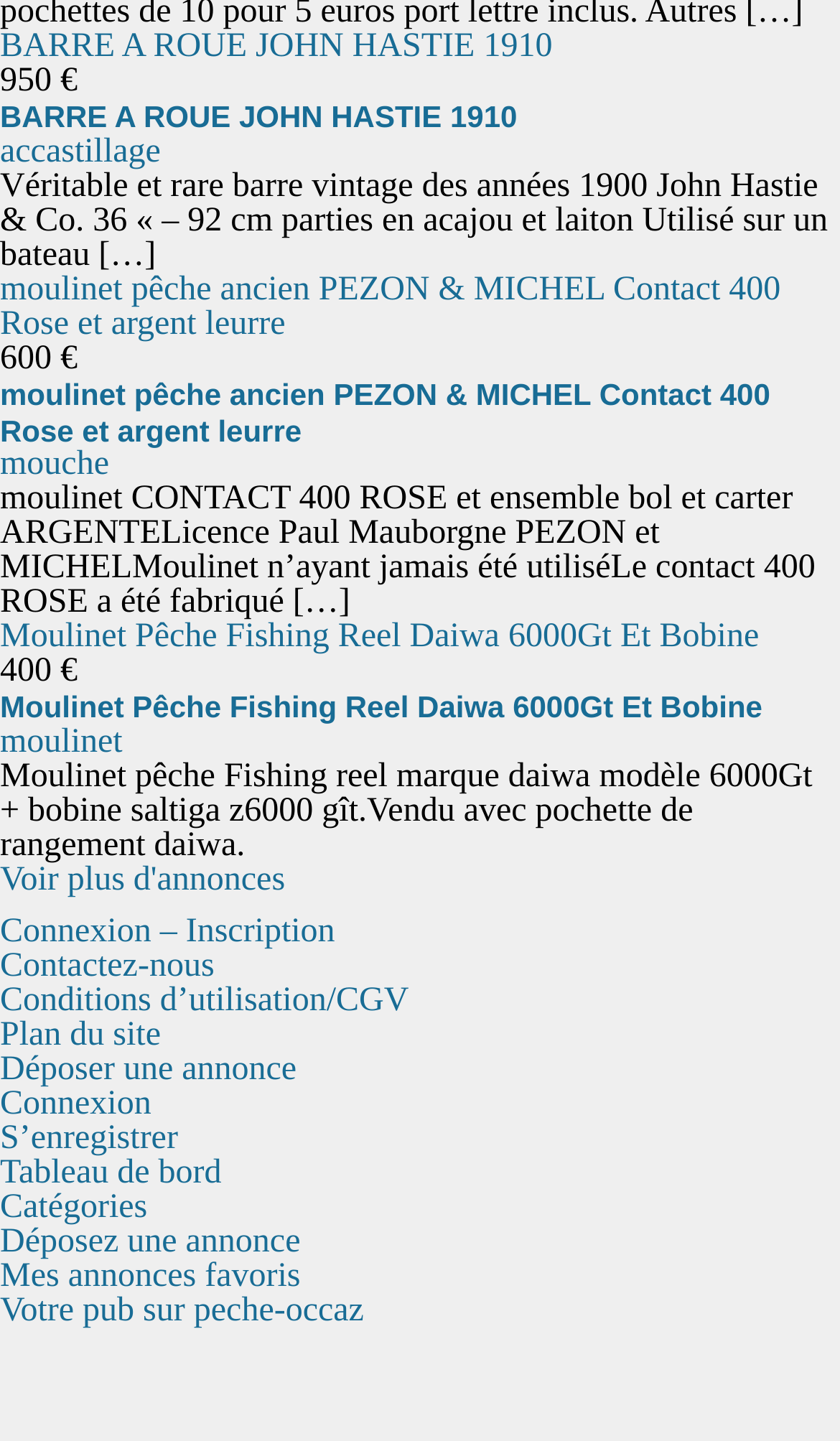Determine the bounding box coordinates for the clickable element to execute this instruction: "View categories". Provide the coordinates as four float numbers between 0 and 1, i.e., [left, top, right, bottom].

[0.0, 0.825, 0.175, 0.851]